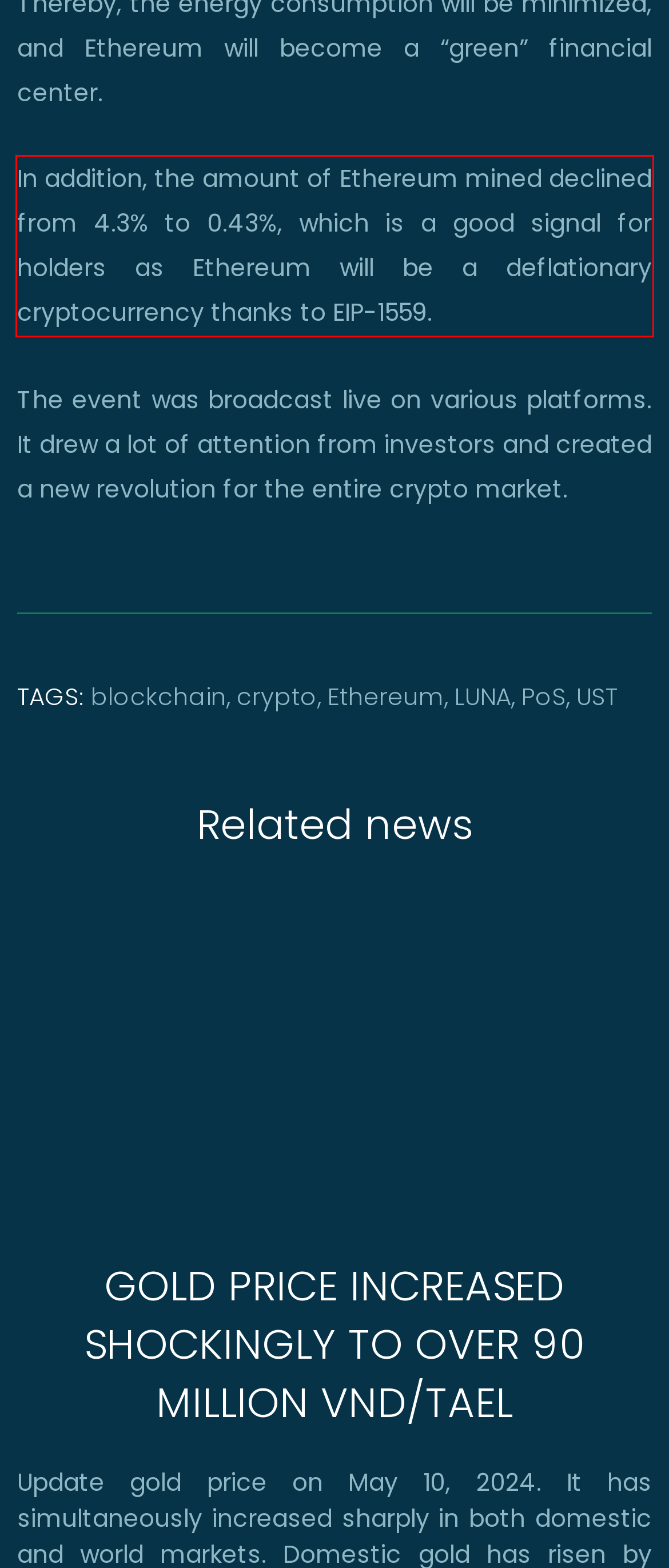From the provided screenshot, extract the text content that is enclosed within the red bounding box.

In addition, the amount of Ethereum mined declined from 4.3% to 0.43%, which is a good signal for holders as Ethereum will be a deflationary cryptocurrency thanks to EIP-1559.